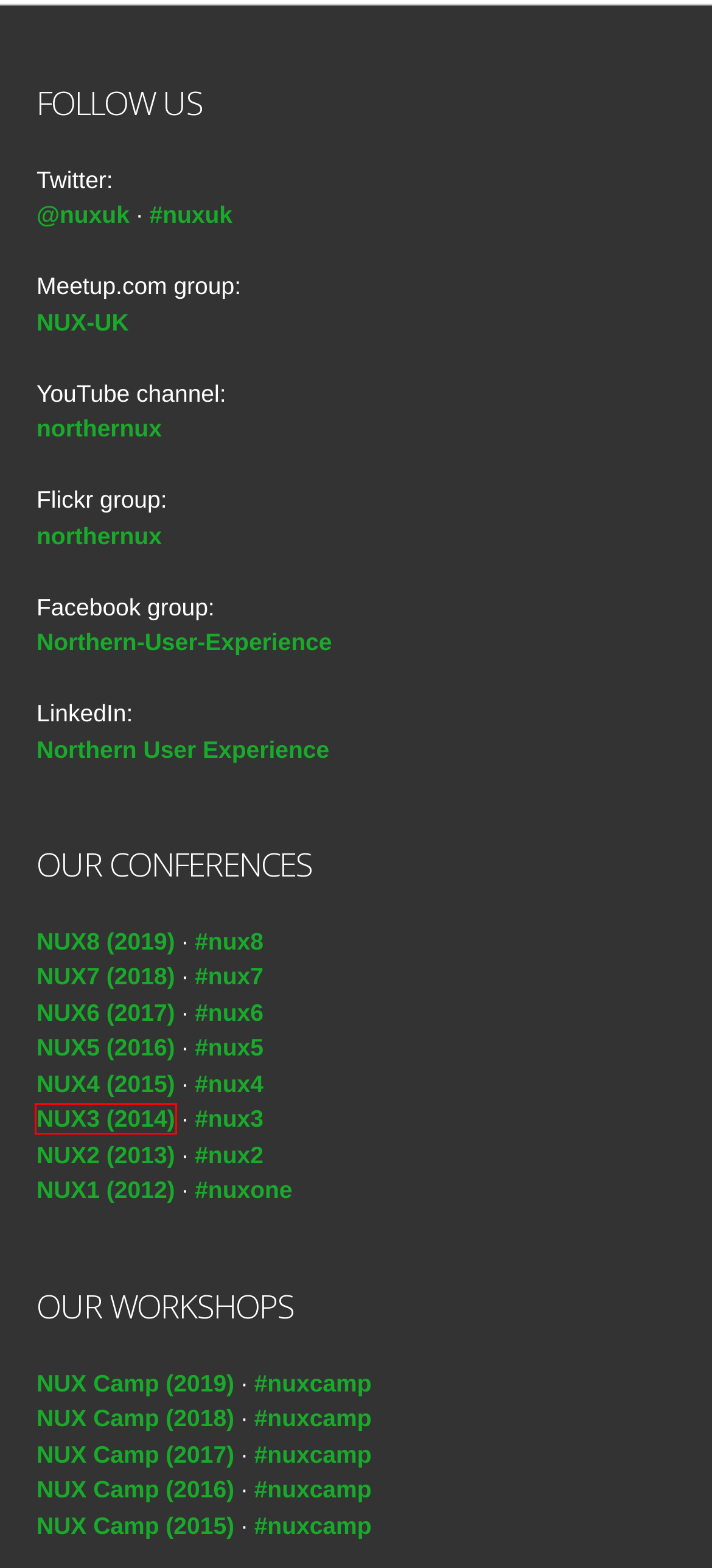You have a screenshot of a webpage with a red bounding box around an element. Identify the webpage description that best fits the new page that appears after clicking the selected element in the red bounding box. Here are the candidates:
A. #NUX5 - UX & Design Conference - Manchester, 7th Oct 2016
B. NUX Camp Leeds · Monday 22nd June 2015 · Northern Ballet, Leeds
C. #NUX7 - UX & Design Conference - Manchester, 19th Oct 2018
D. NUX Camp Leeds · Monday 25th April 2016 · White Cloth Gallery, Leeds
E. NUX2 Manchester - 25th October 2013 - The largest UX event in the North
F. #NUX8 - UX & Design Conference - Manchester, 4th Oct 2019
G. #NUX3 - UX & Design Conference - Manchester, 10th Nov 2014
H. #NUX4 - UX & Design Conference - Manchester, 23rd Oct 2015

G